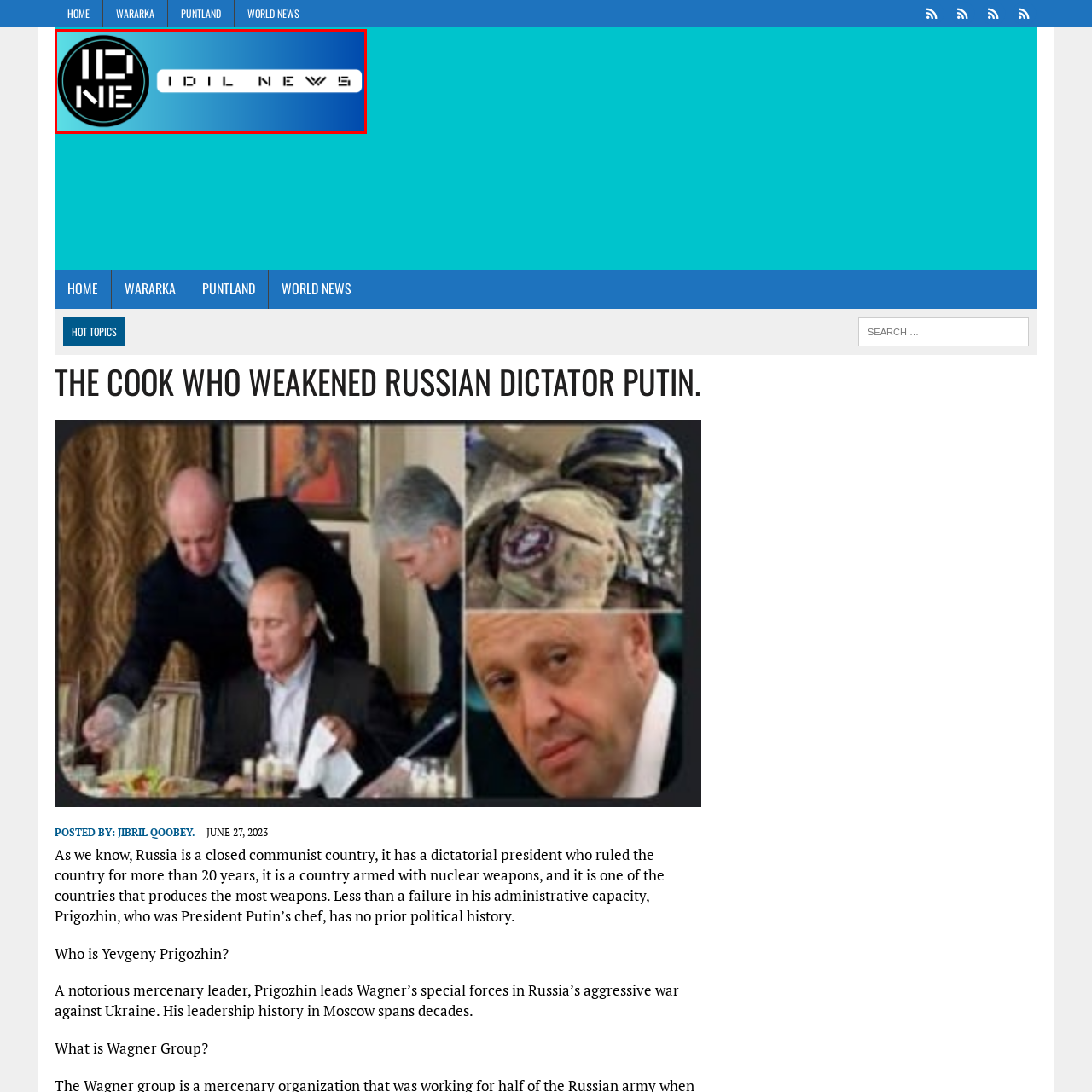What type of font is used for the words 'IDIL NEWS'?
Inspect the image within the red bounding box and respond with a detailed answer, leveraging all visible details.

The caption describes the typeface used for the words 'IDIL NEWS' as 'sleek, bold', which reflects a contemporary design ethos.